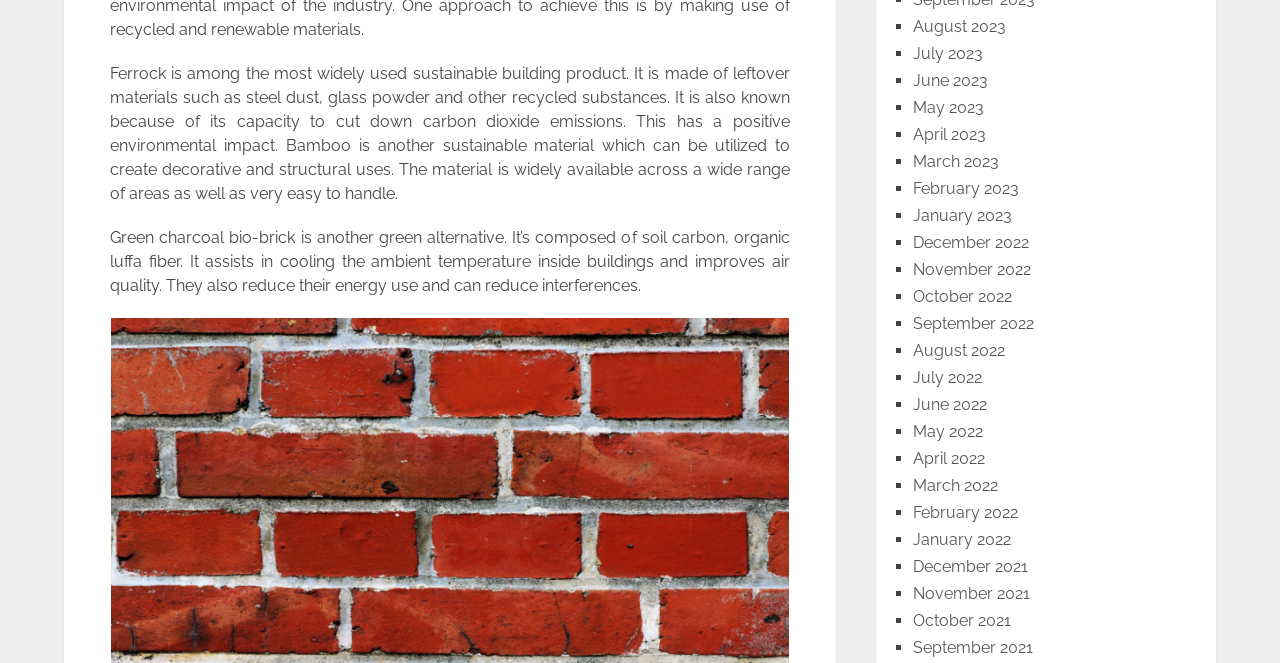Calculate the bounding box coordinates of the UI element given the description: "May 2022".

[0.713, 0.636, 0.768, 0.665]